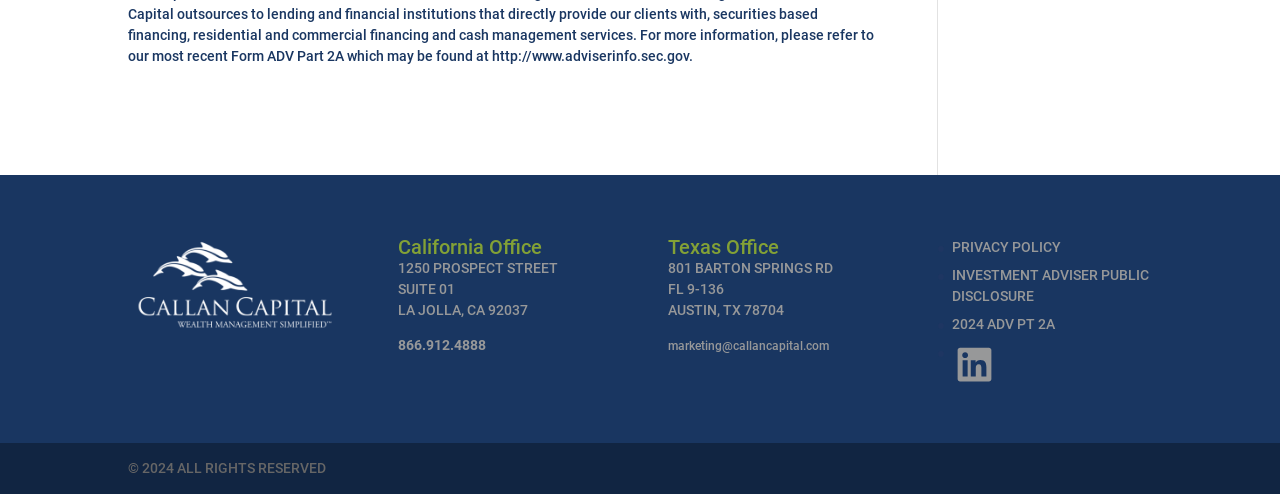Highlight the bounding box coordinates of the element you need to click to perform the following instruction: "Contact Texas office."

[0.522, 0.685, 0.648, 0.714]